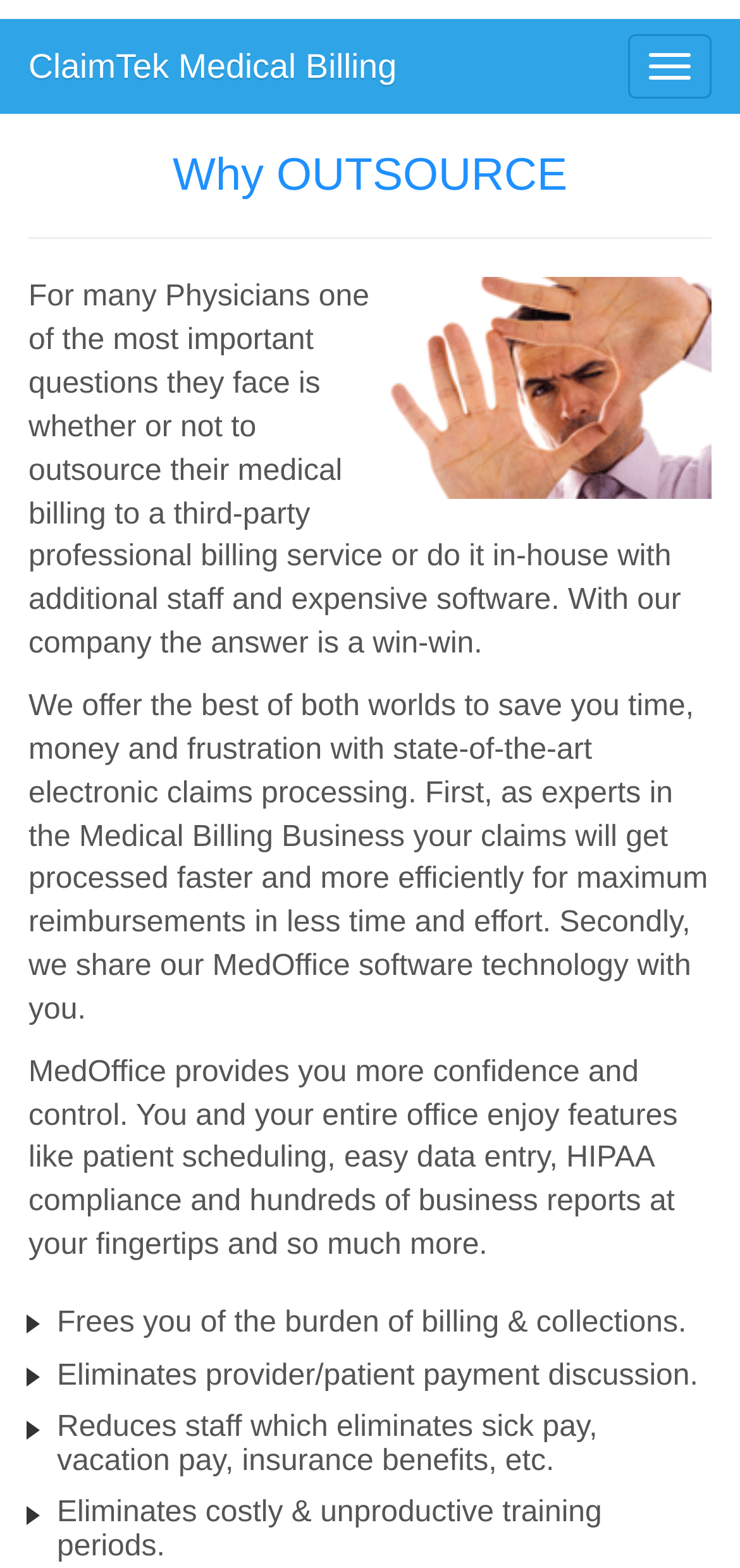Deliver a detailed narrative of the webpage's visual and textual elements.

The webpage is about ClaimTek Medical Billing, a company that provides medical billing services to physicians. At the top of the page, there is a link to the company's name, "ClaimTek Medical Billing", and a button to the right of it. Below this, there is a heading that reads "Why OUTSOURCE". 

To the right of the heading, there is an image that takes up a significant portion of the page. Below the image, there are three paragraphs of text that explain the benefits of outsourcing medical billing to ClaimTek. The first paragraph discusses the dilemma physicians face in deciding whether to outsource their medical billing or do it in-house. The second paragraph highlights the advantages of outsourcing to ClaimTek, including faster and more efficient claims processing, and the sharing of their MedOffice software technology. The third paragraph elaborates on the features of MedOffice, including patient scheduling, easy data entry, and hundreds of business reports.

At the bottom of the page, there are four short sentences that summarize the benefits of outsourcing medical billing to ClaimTek, including freeing physicians from the burden of billing and collections, eliminating provider-patient payment discussions, reducing staff, and eliminating costly training periods.